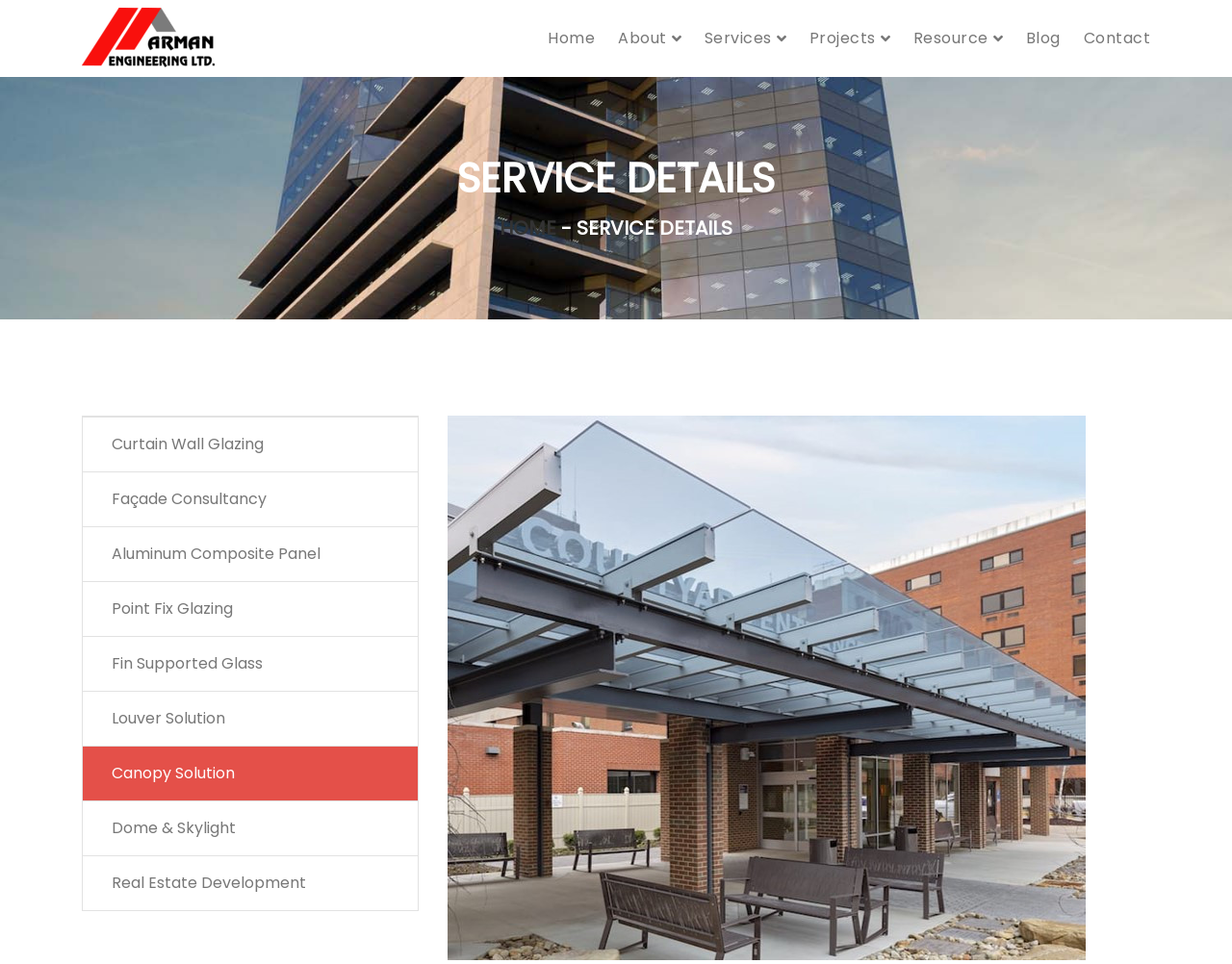Please provide a one-word or short phrase answer to the question:
What is the image below the Canopy Solution link?

Canopy Solution